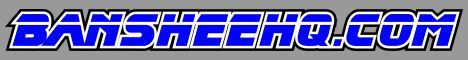Offer an in-depth caption for the image presented.

The image displays the logo of Banshee HQ, a community forum dedicated to enthusiasts of Yamaha Banshee ATVs. The logo features bold, stylized text reading "BAN SHEE HQ.COM" in vibrant blue letters, standing out prominently against a light gray background. This branding element serves as a recognizable identifier for the forum, which provides a platform for discussions, advice, and support related to Banshee-related topics, including maintenance, modifications, and riding experiences. The use of striking colors and dynamic font emphasizes the energetic and passionate culture of the Banshee community.